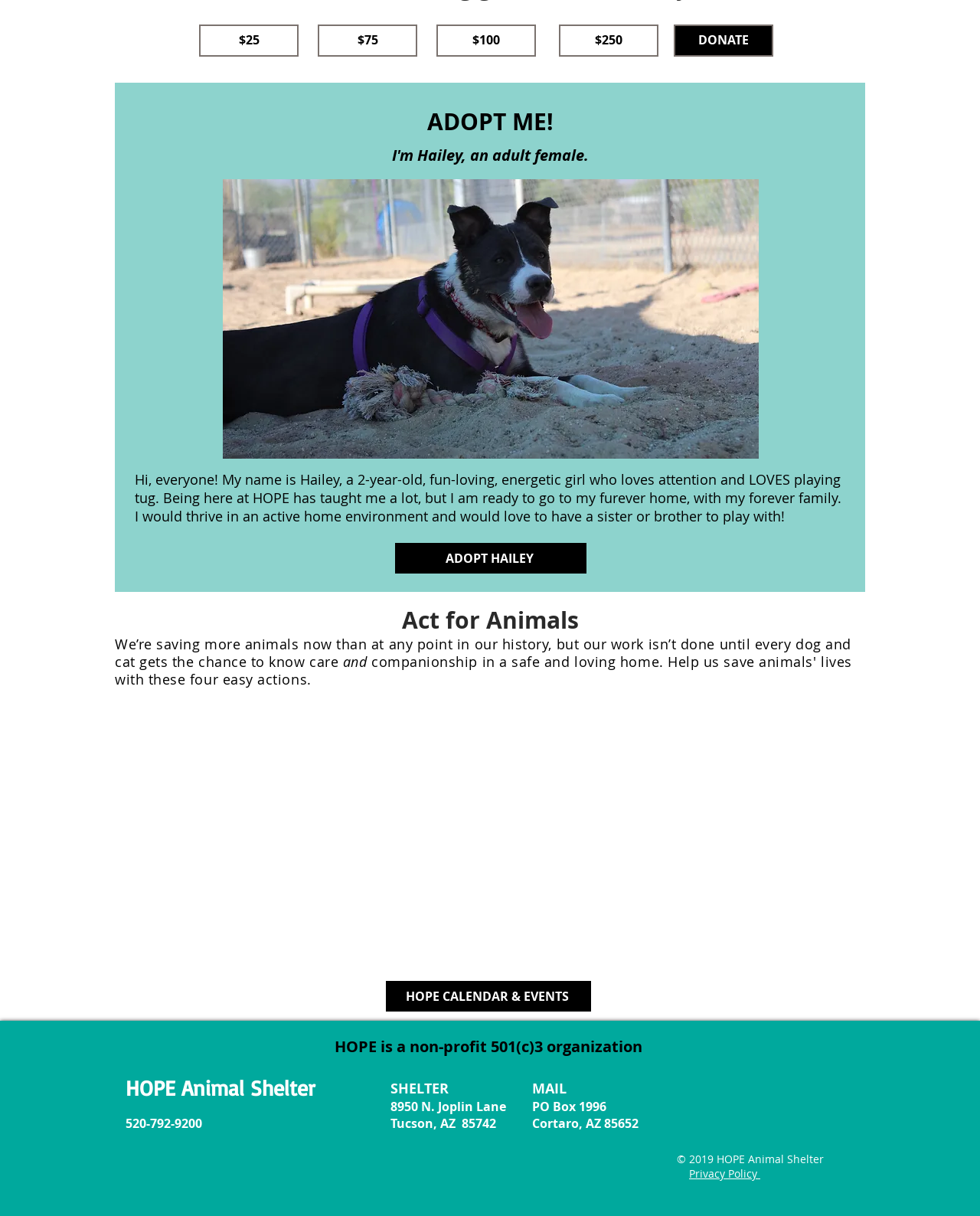What is the phone number of the shelter?
Respond to the question with a single word or phrase according to the image.

520-792-9200